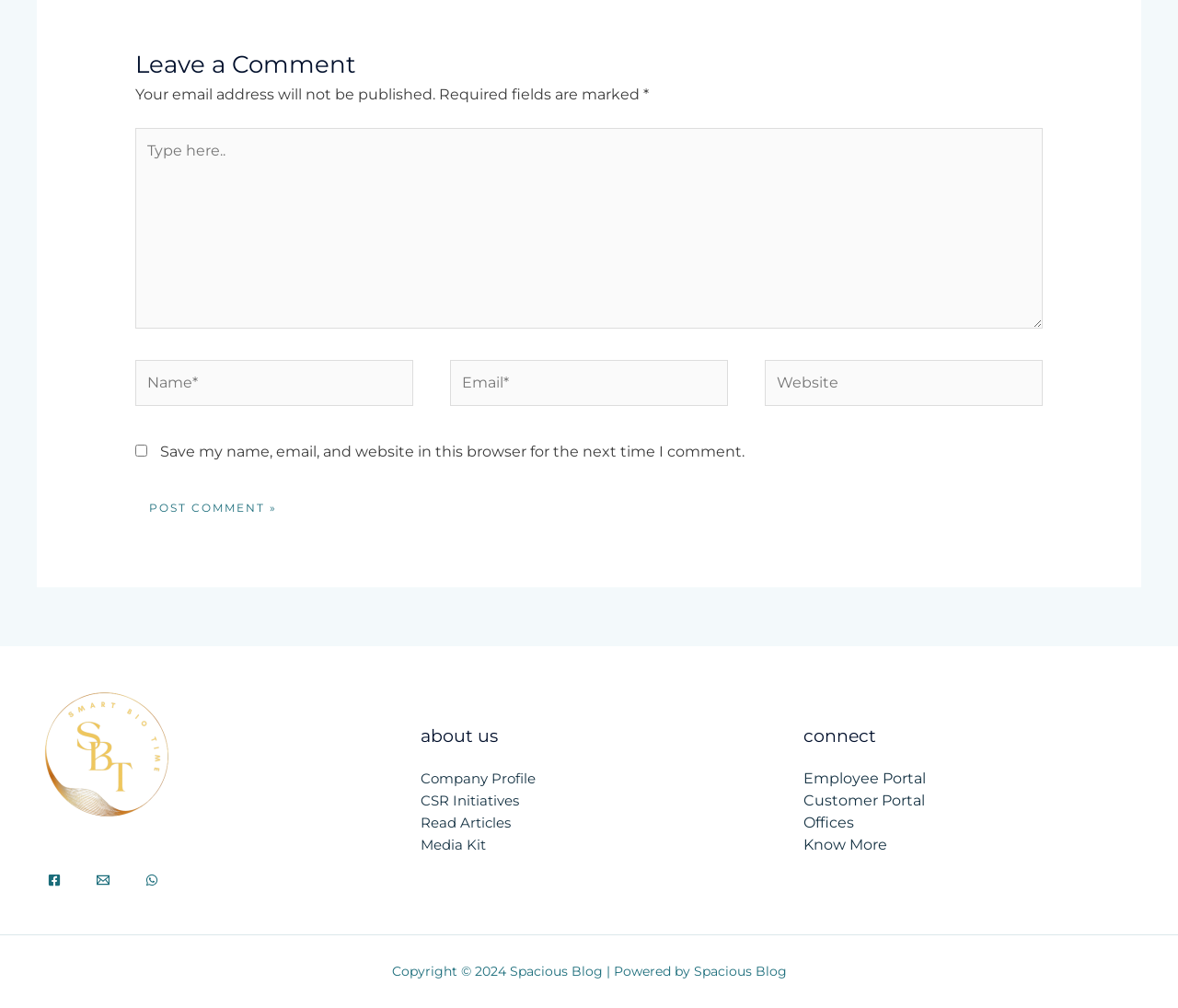Provide the bounding box coordinates of the HTML element this sentence describes: "parent_node: Website name="url" placeholder="Website"". The bounding box coordinates consist of four float numbers between 0 and 1, i.e., [left, top, right, bottom].

[0.649, 0.358, 0.885, 0.403]